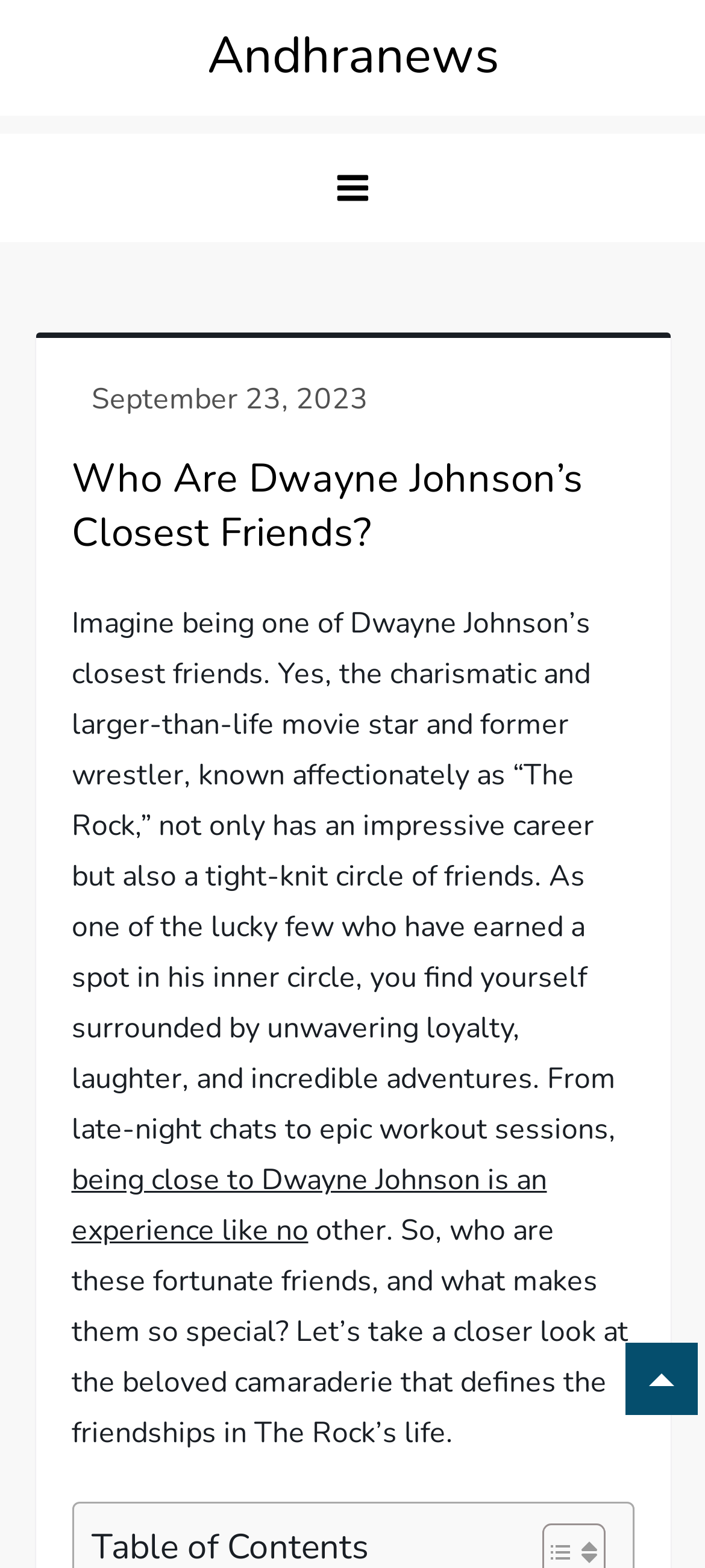Provide a one-word or brief phrase answer to the question:
What is the name of the website?

Andhranews